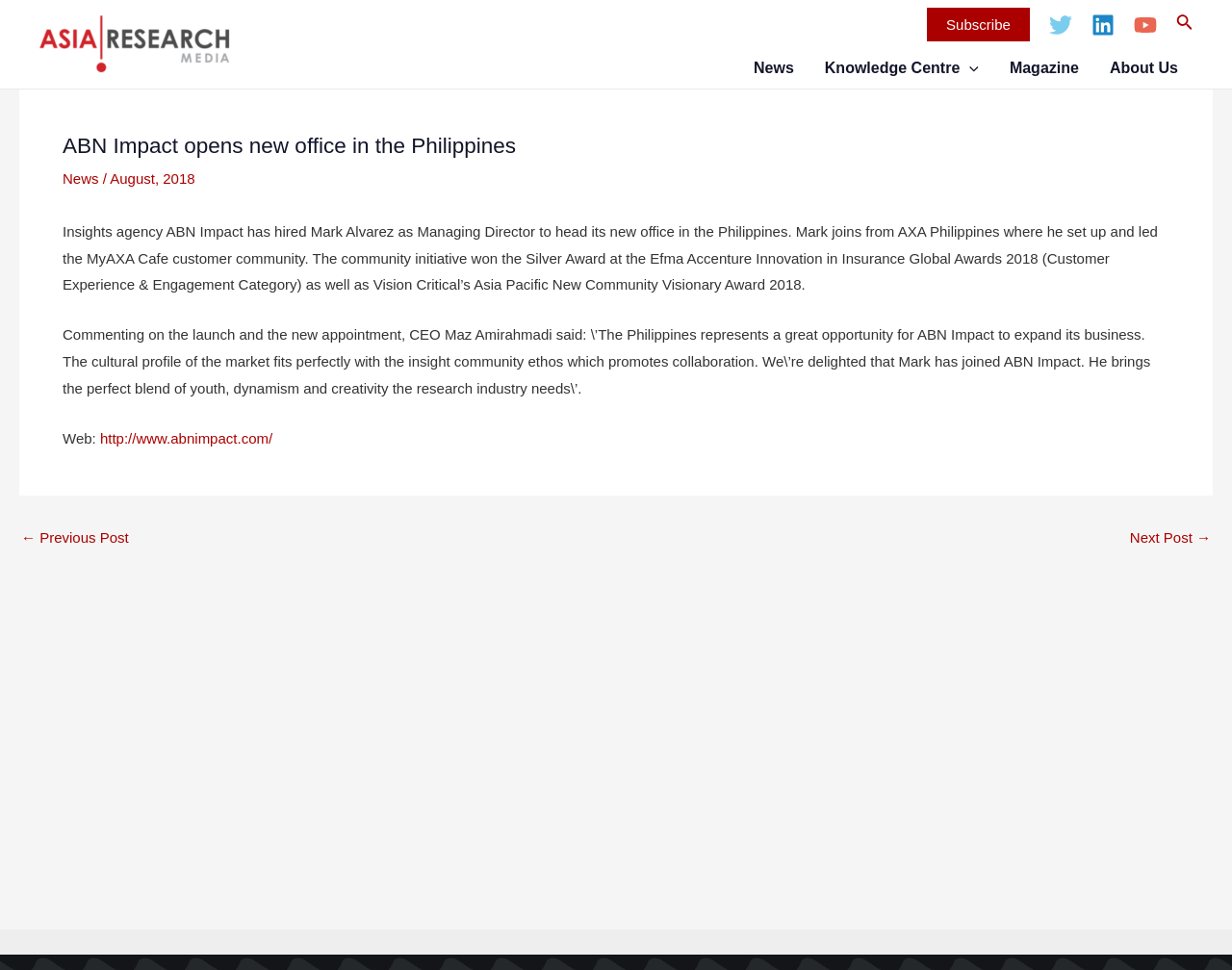Articulate a detailed summary of the webpage's content and design.

The webpage is about Asia Research Media, a leading media for market research, consumer insights, and digital analytics in Asia. At the top right corner, there are social media links to Twitter, Linkedin, and YouTube, each accompanied by an image. Next to these links is a search icon link with an image. On the top left, there is a link to Asia Research Media with an image.

Below the top section, there is a navigation menu with links to News, Knowledge Centre, Magazine, and About Us. The Knowledge Centre link has a menu toggle icon with an image.

The main content of the webpage is an article about ABN Impact opening a new office in the Philippines. The article has a header with the title "ABN Impact opens new office in the Philippines" and a link to News. Below the header, there is a paragraph of text describing the news, followed by a quote from the CEO of ABN Impact. The article also includes a link to the website of ABN Impact.

At the bottom of the webpage, there is a post navigation section with links to the previous and next posts.